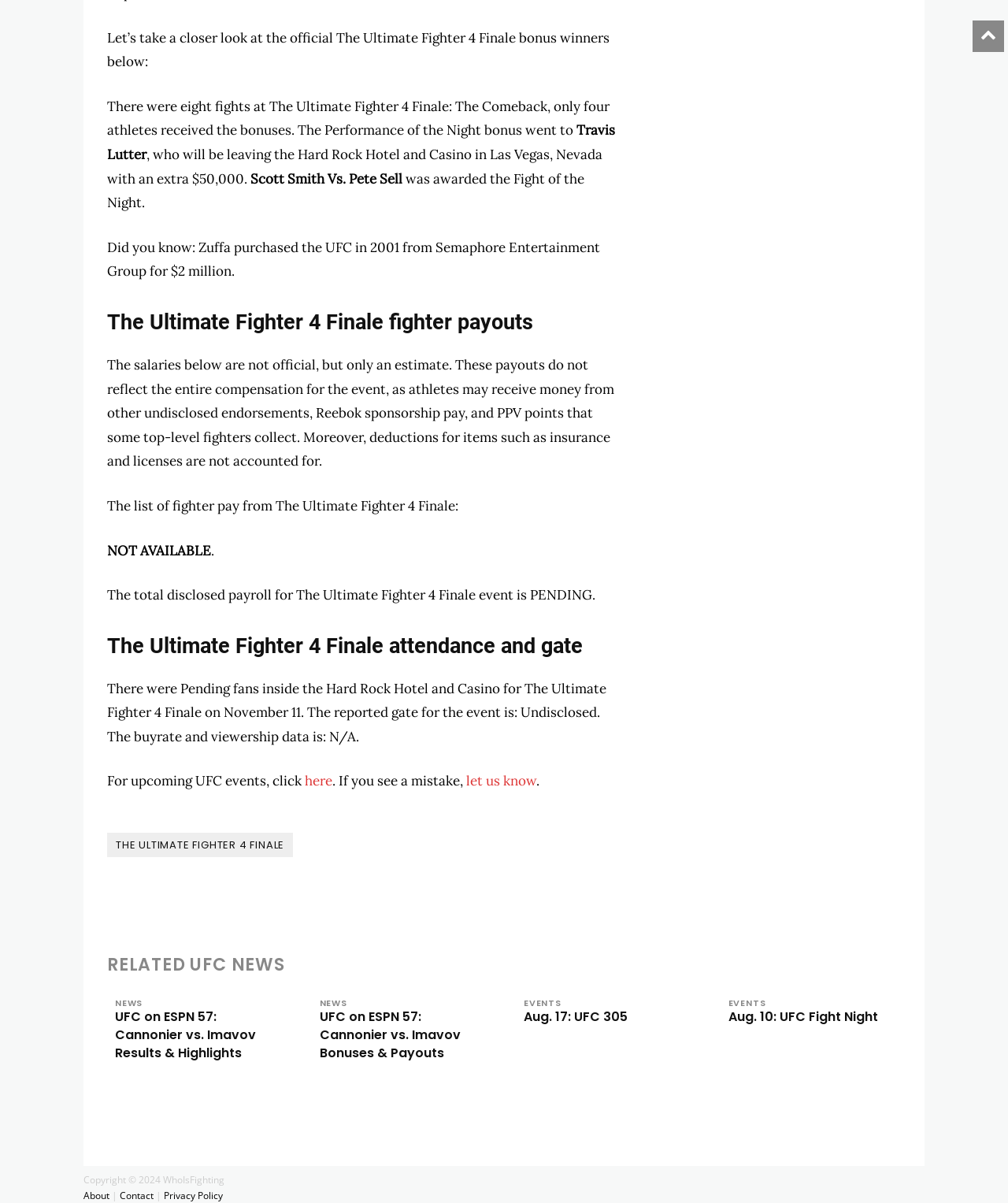What is the estimated amount of money Travis Lutter received as the Performance of the Night bonus?
Respond to the question with a single word or phrase according to the image.

$50,000